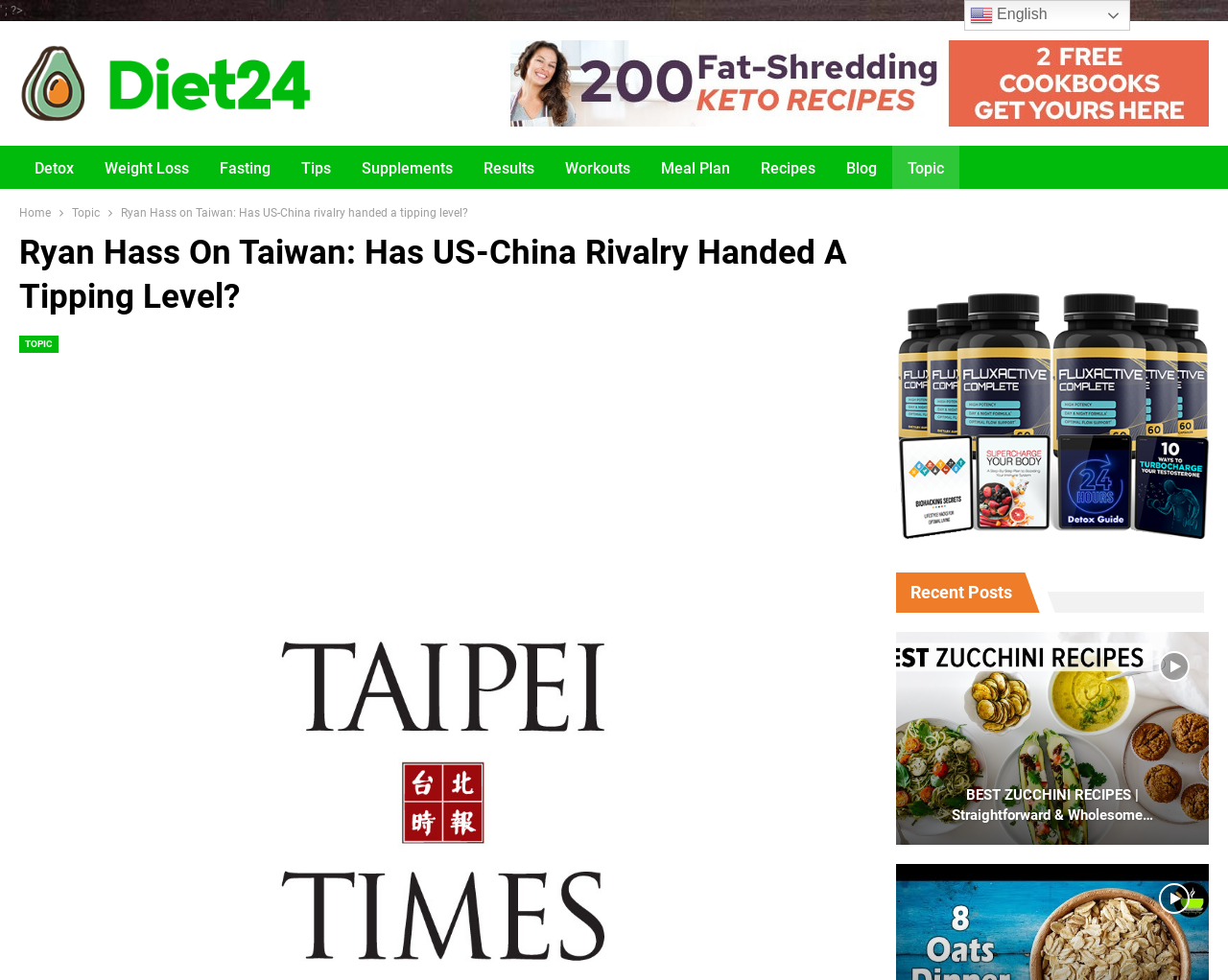Please predict the bounding box coordinates of the element's region where a click is necessary to complete the following instruction: "Switch to English language". The coordinates should be represented by four float numbers between 0 and 1, i.e., [left, top, right, bottom].

[0.785, 0.0, 0.92, 0.031]